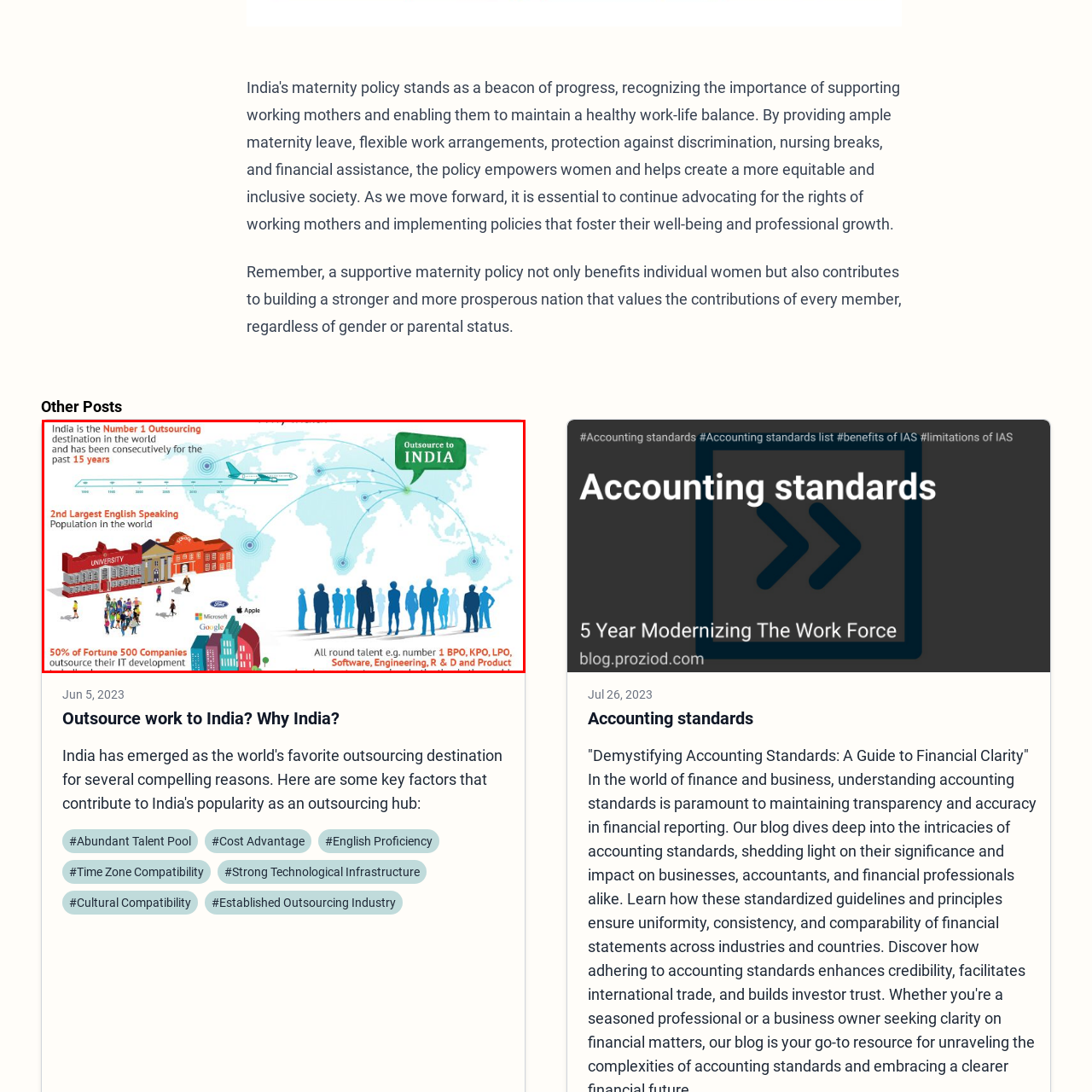Pay attention to the red boxed area, What is the second largest English-speaking population globally? Provide a one-word or short phrase response.

India